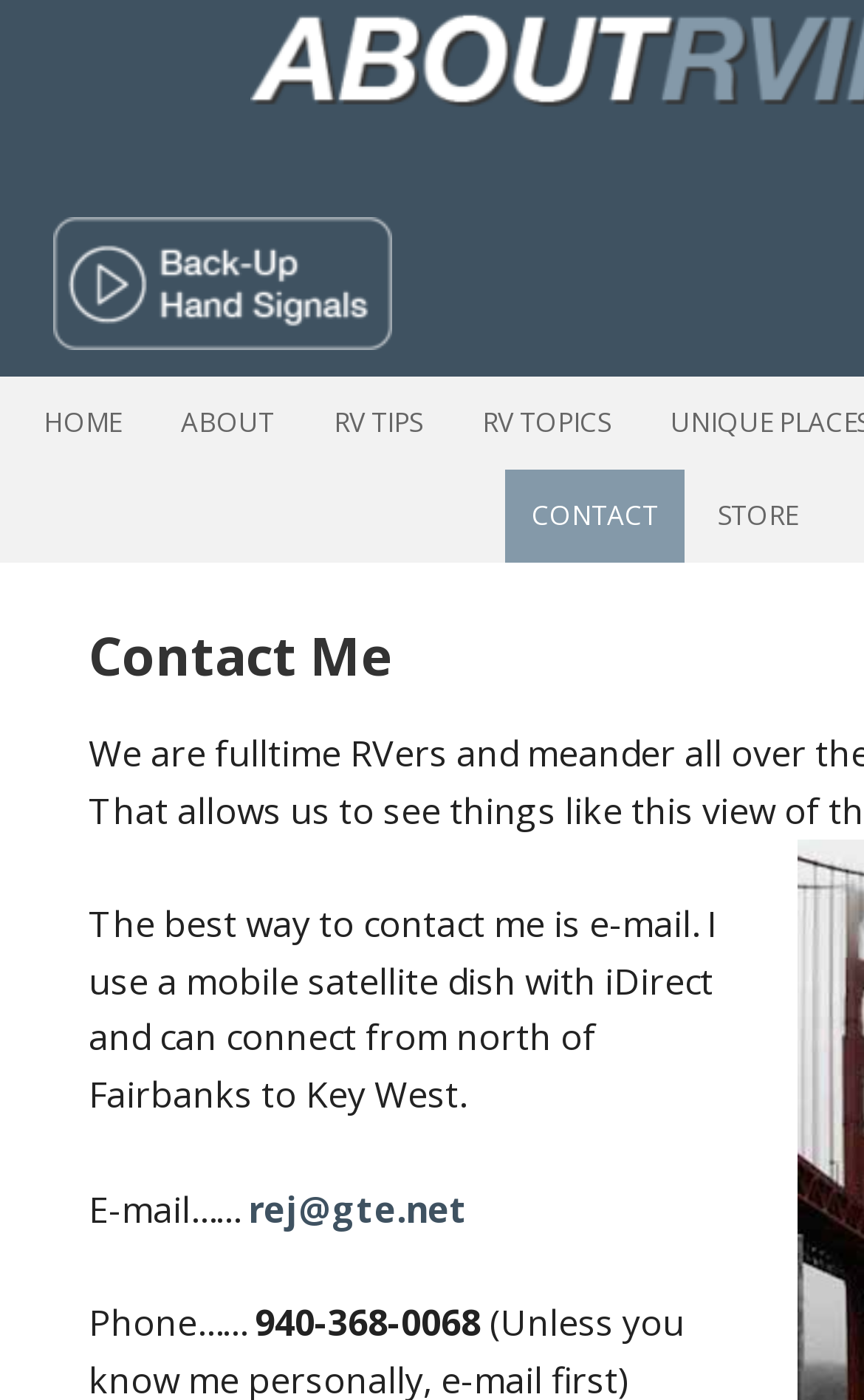What is the author's phone number?
Answer the question with just one word or phrase using the image.

940-368-0068